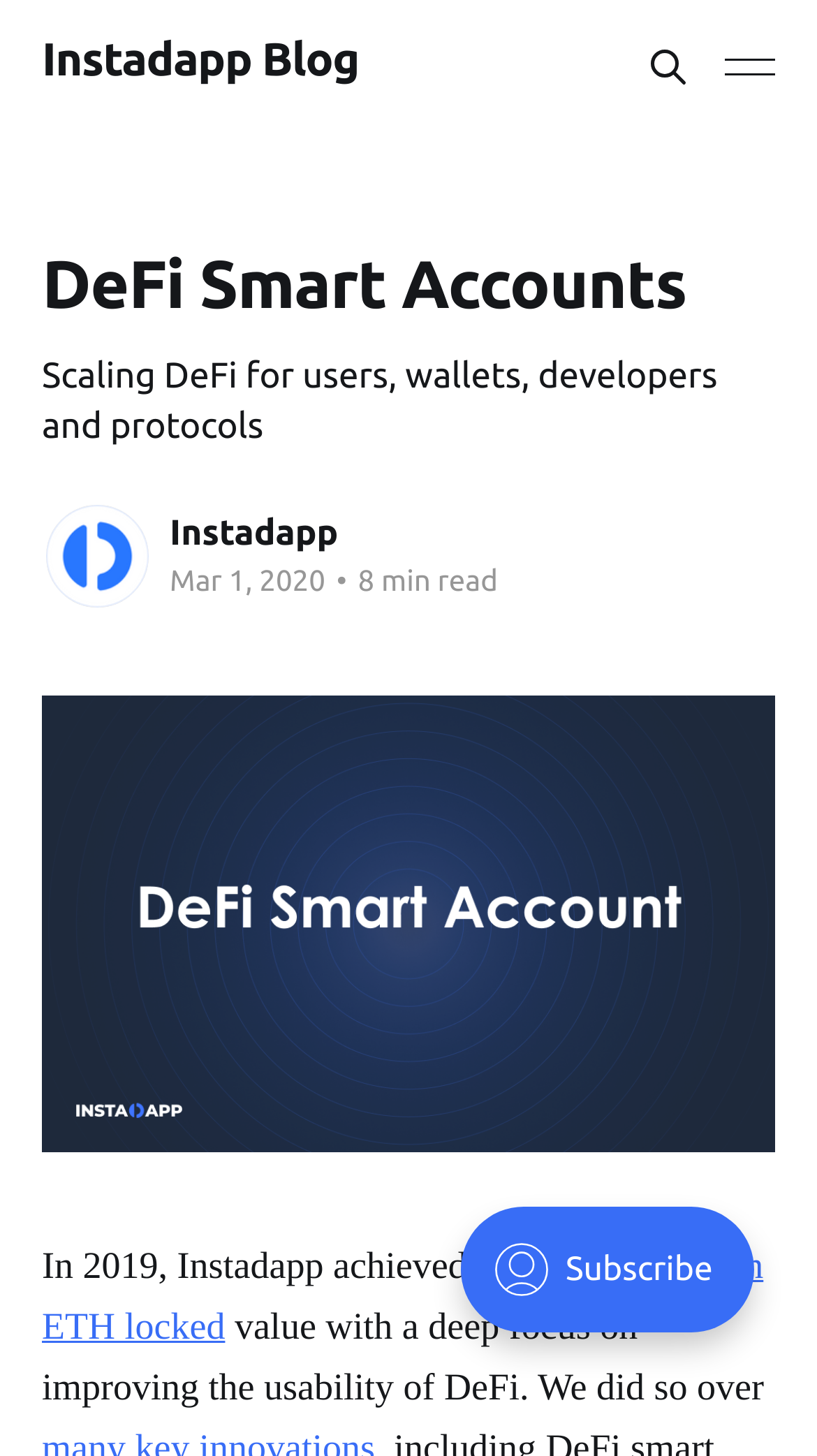Answer with a single word or phrase: 
What is the date of the article?

Mar 1, 2020